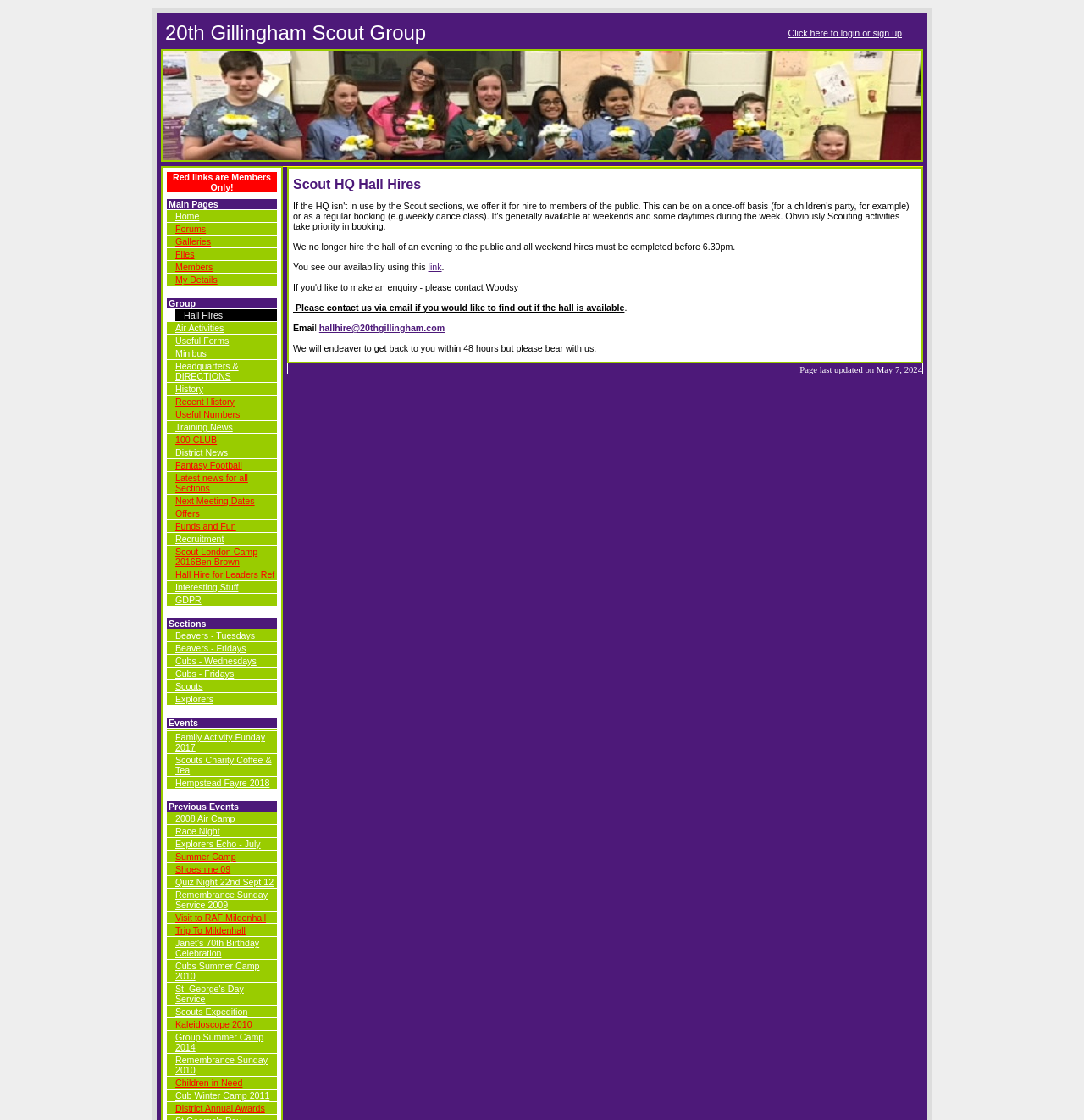Is the Scout HQ hall available for hire?
Please answer the question with as much detail as possible using the screenshot.

According to the text on the webpage, the Scout HQ hall is available for hire to members of the public, subject to availability and priority given to scouting activities.